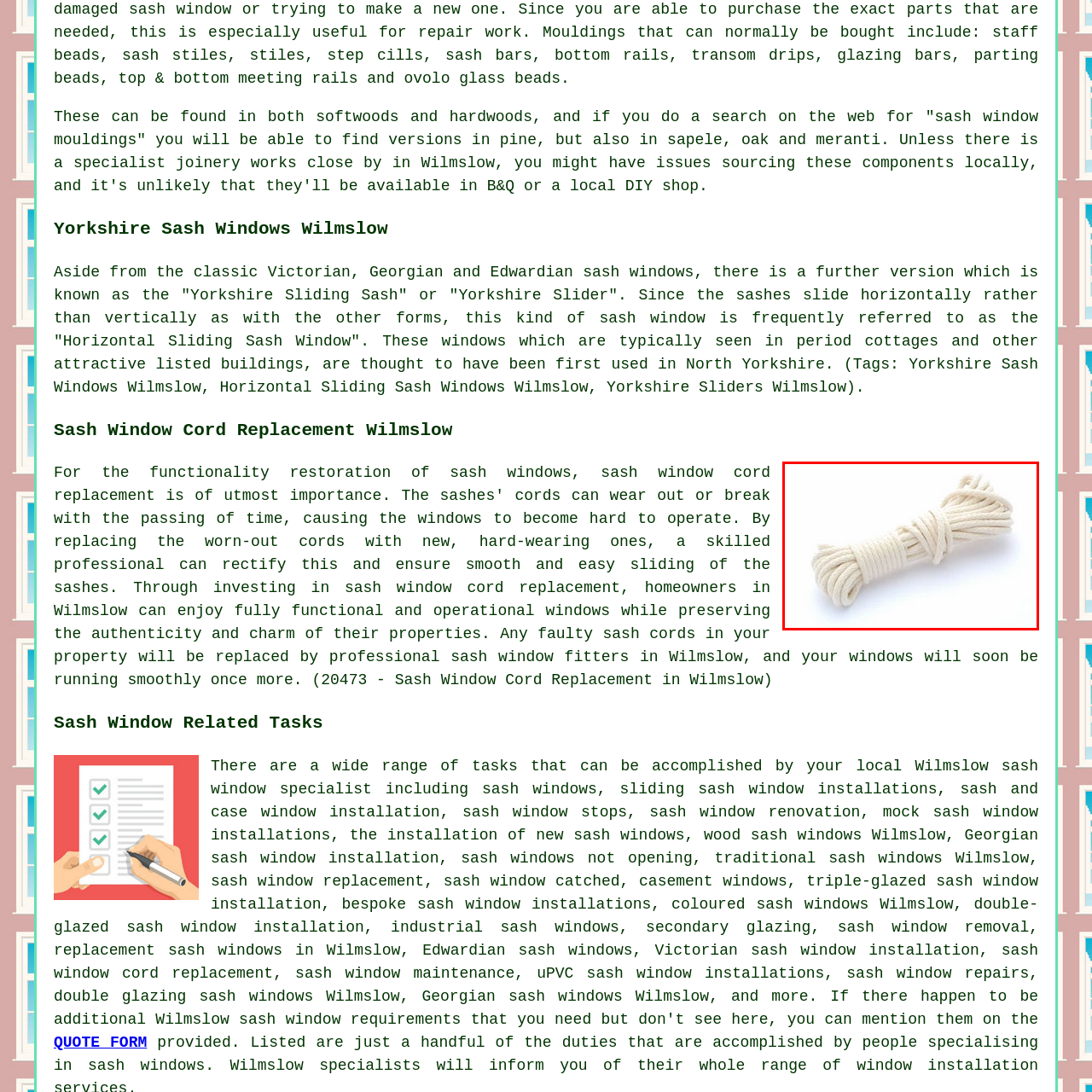What is the purpose of the rope in the image?
Inspect the image enclosed by the red bounding box and respond with as much detail as possible.

The caption explains that the rope is essential in maintaining the functionality of sash windows, particularly in traditional styles, which implies that the purpose of the rope is to enable the smooth operation of the sliding mechanisms in sash windows.